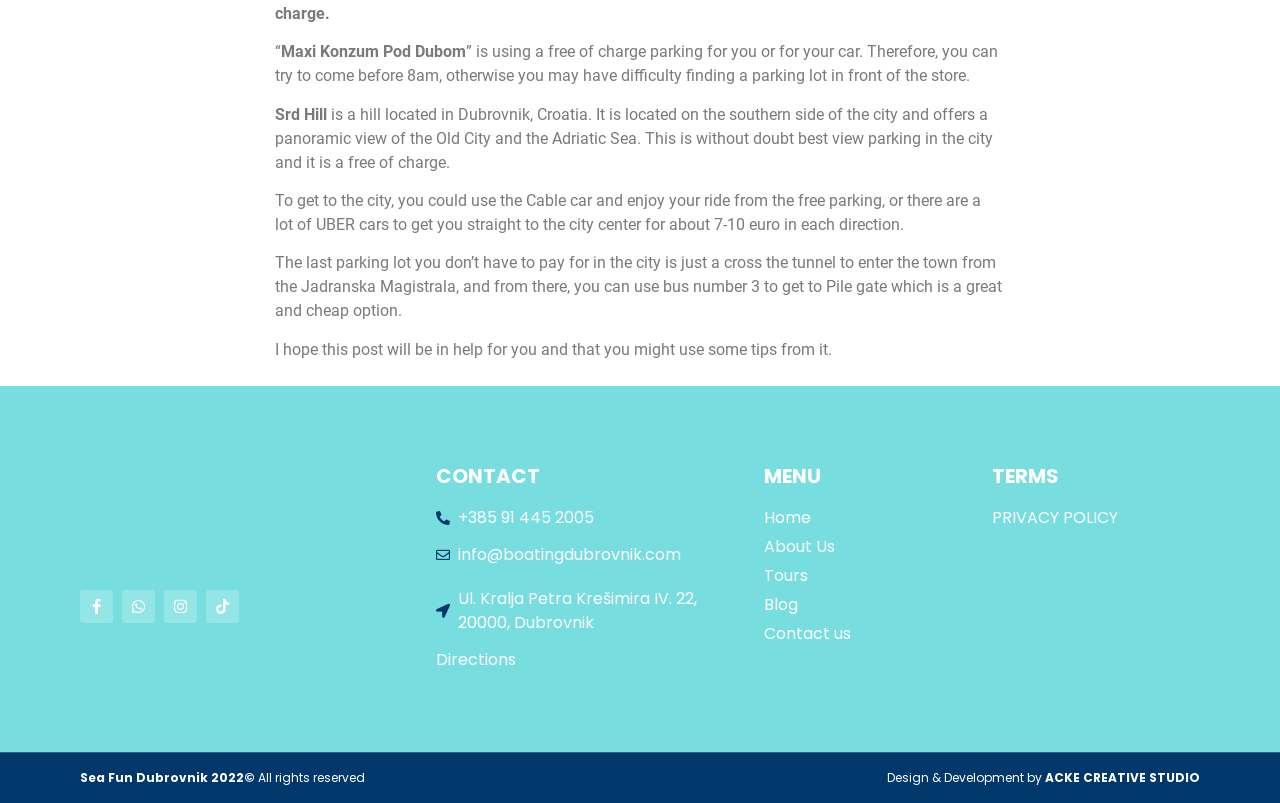What is the name of the hill mentioned in the text?
Look at the image and answer with only one word or phrase.

Srd Hill